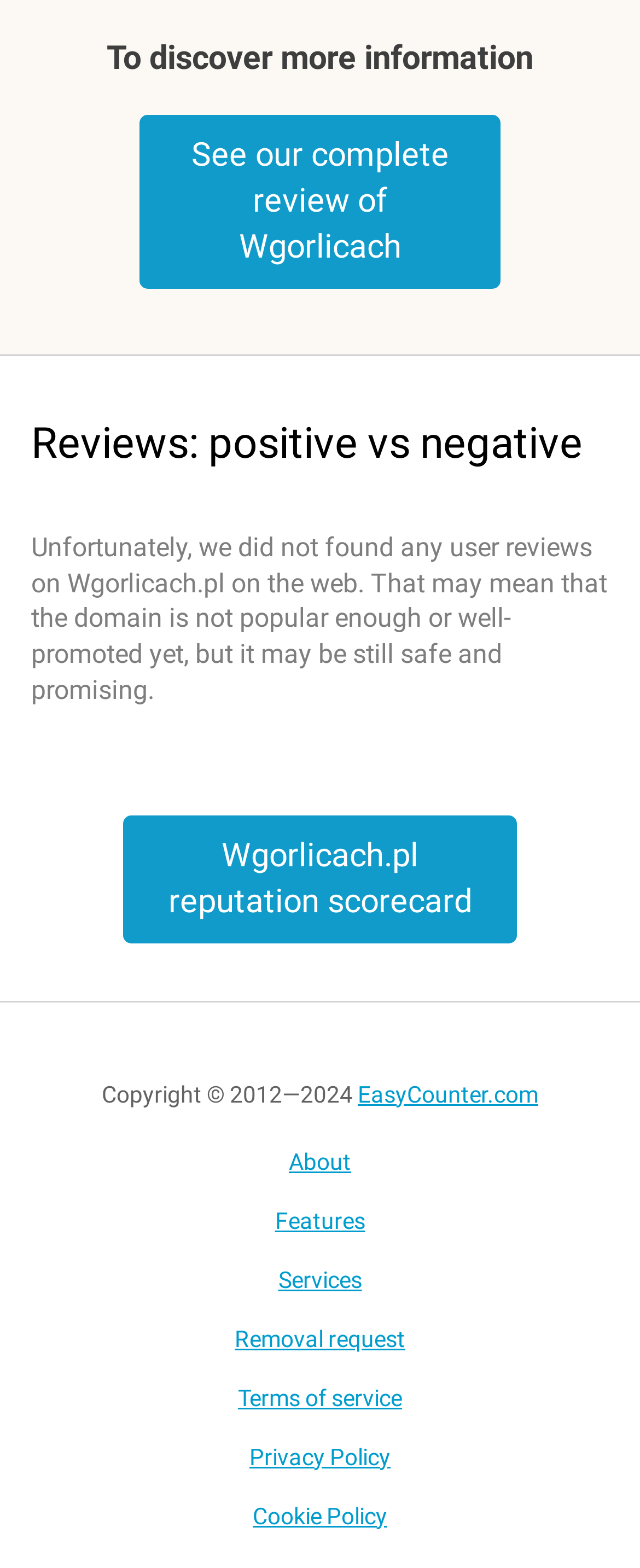Given the element description Services, predict the bounding box coordinates for the UI element in the webpage screenshot. The format should be (top-left x, top-left y, bottom-right x, bottom-right y), and the values should be between 0 and 1.

[0.435, 0.807, 0.565, 0.824]